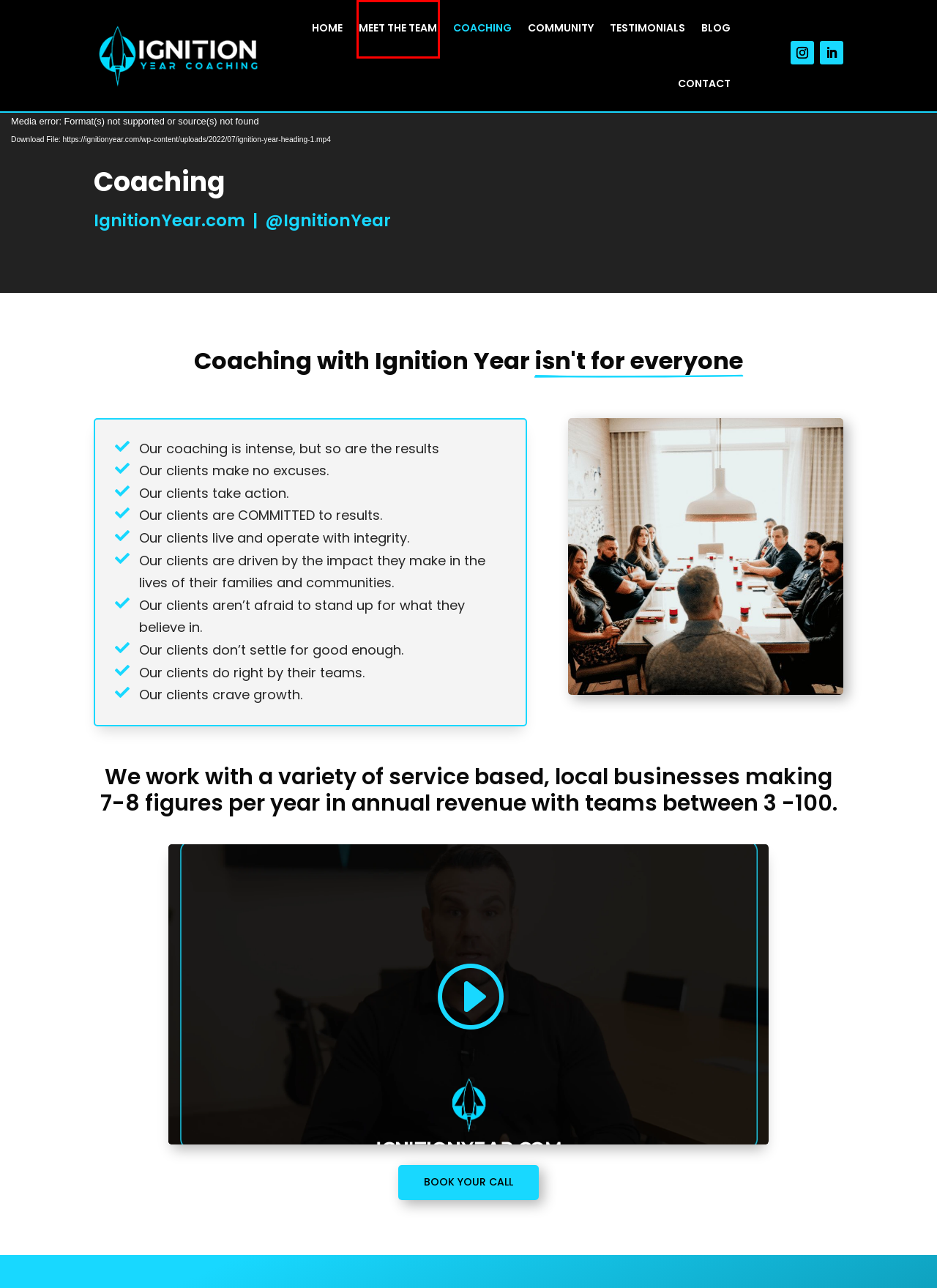Given a webpage screenshot with a red bounding box around a UI element, choose the webpage description that best matches the new webpage after clicking the element within the bounding box. Here are the candidates:
A. The Monday Mindset Blog | Ignition Year Coaching
B. Contact Us | Ignition Year Coaching
C. Privacy Policy | Ignition Year Coaching
D. Calendly - Bridgette Hosick
E. Refunds & Cancellations | Ignition Year Coaching
F. Home | Ignition Year Coaching
G. Community | Ignition Year Coaching
H. Meet The Team | Ignition Year Coaching

H